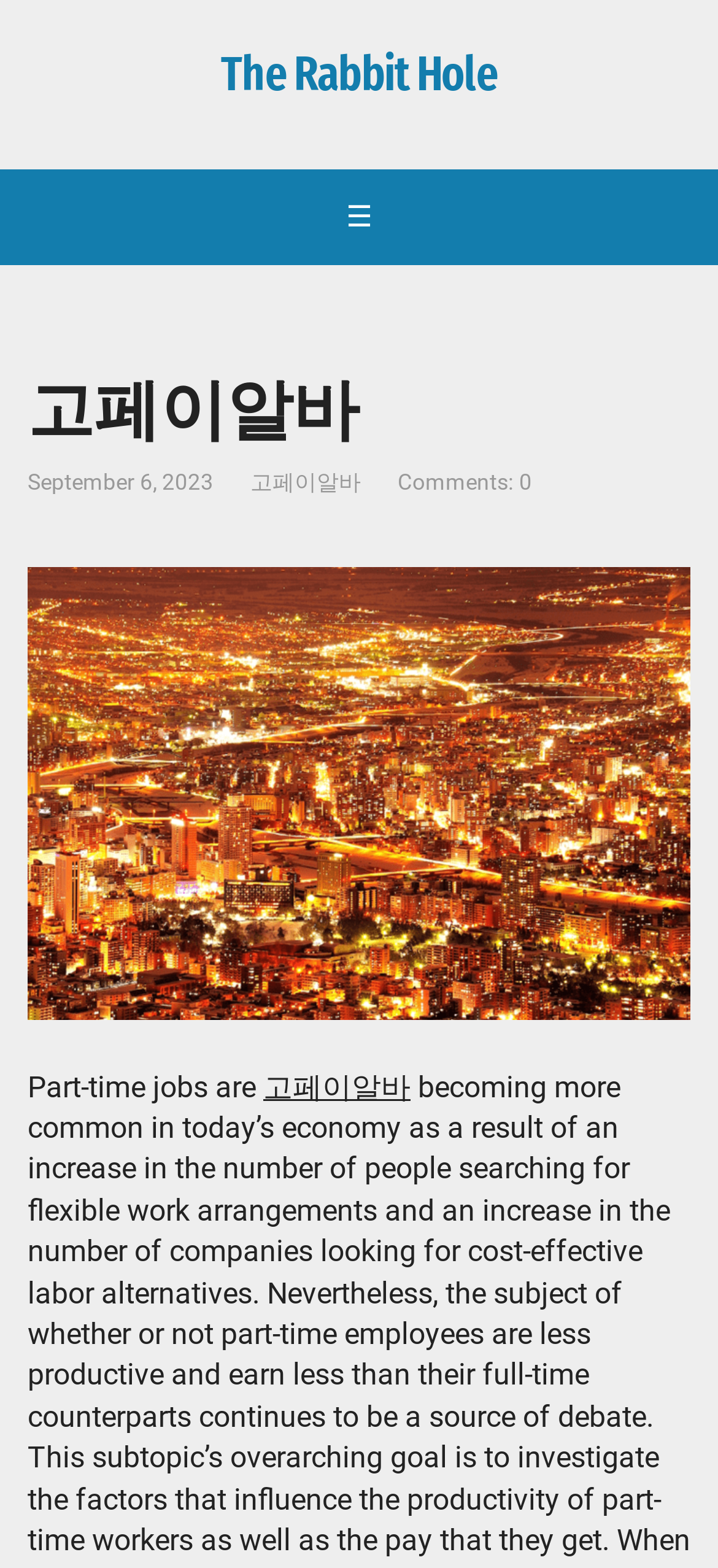Is there a menu on this website?
Based on the image, please offer an in-depth response to the question.

I found that there is a menu on this website by looking at the generic element '☰' which is located at the top of the webpage, indicating the presence of a menu.